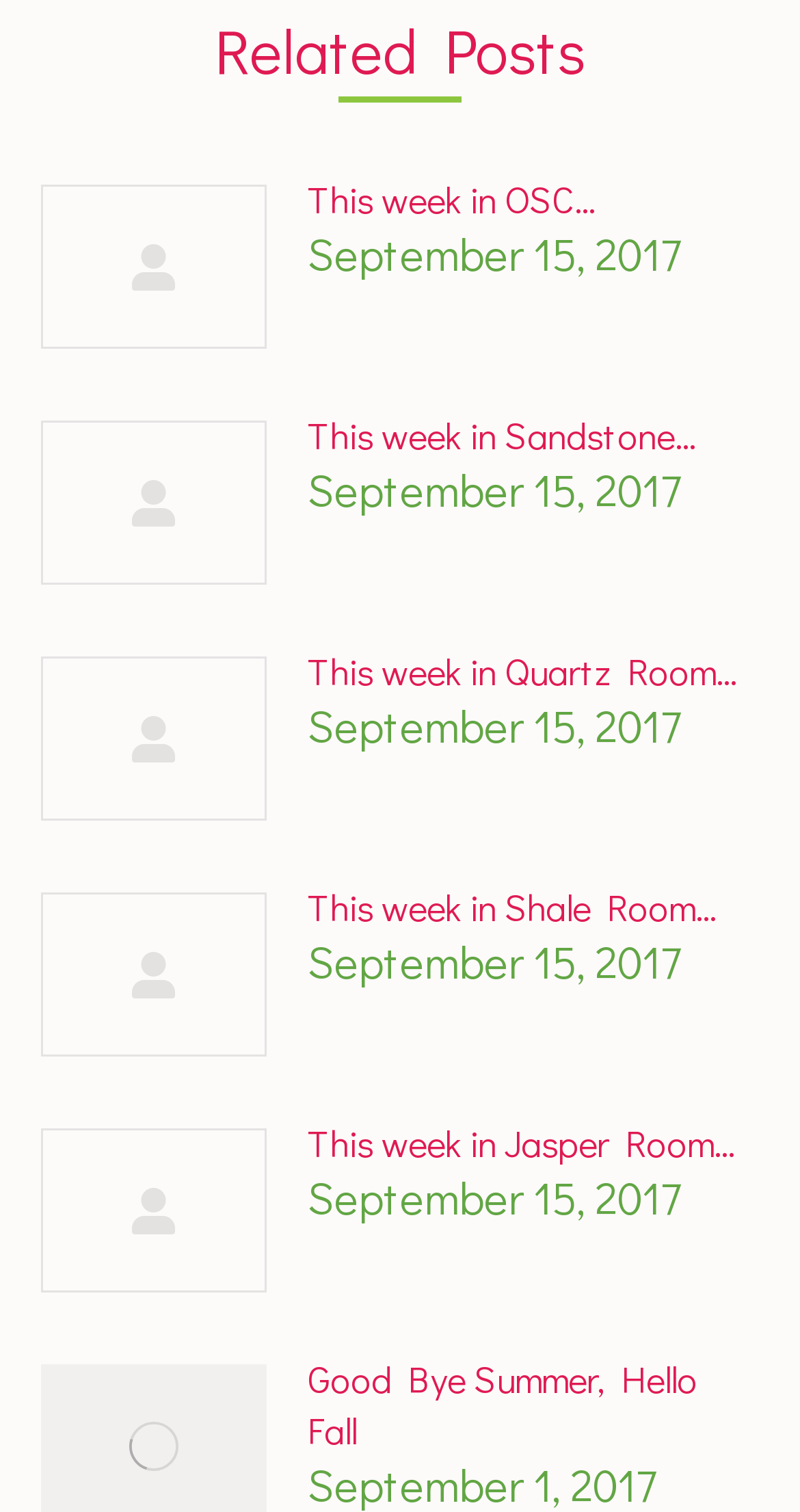Respond to the question with just a single word or phrase: 
How many related posts are there?

5